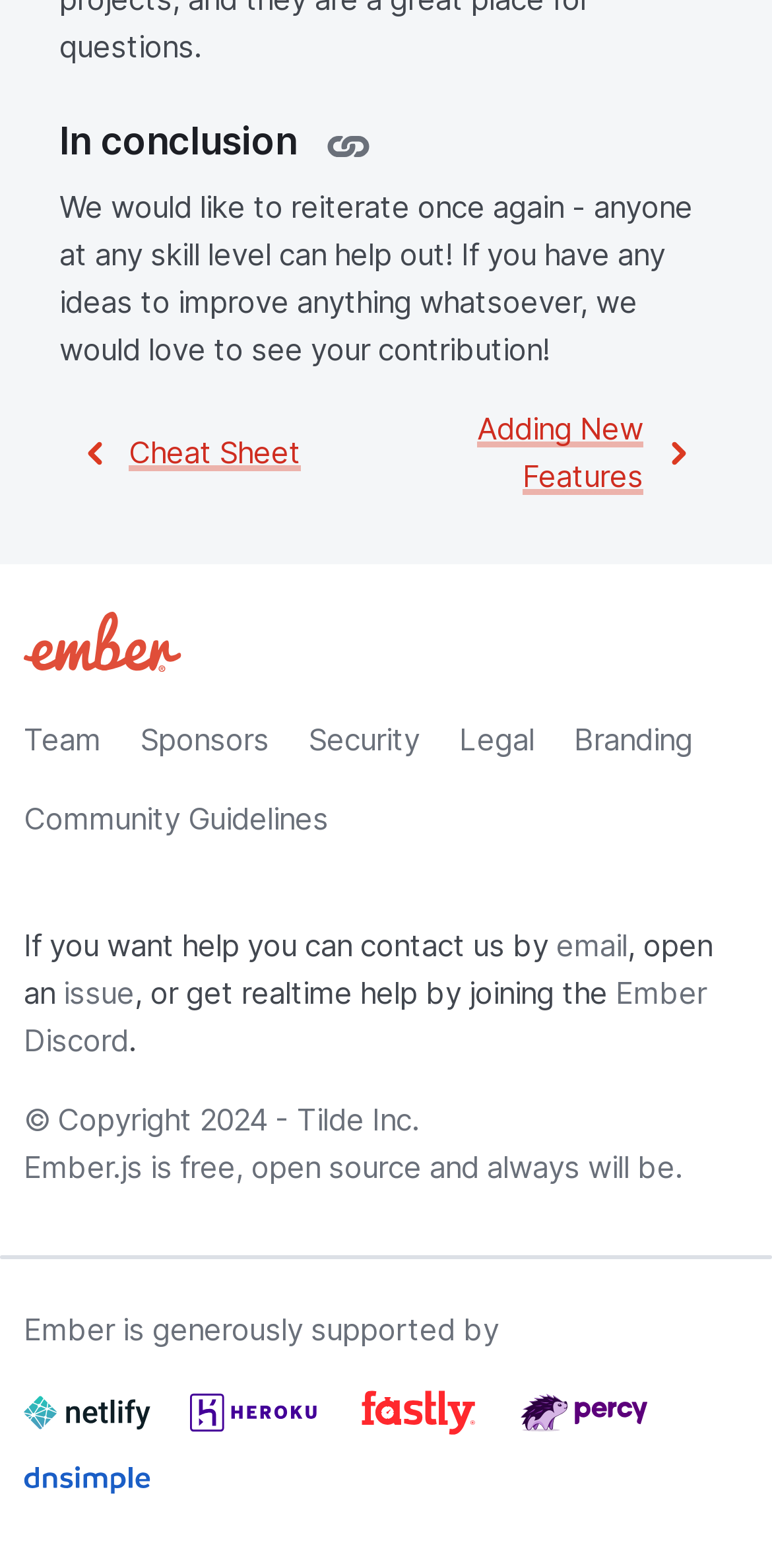Identify the bounding box coordinates of the clickable region to carry out the given instruction: "Join the Ember Discord".

[0.031, 0.622, 0.915, 0.676]